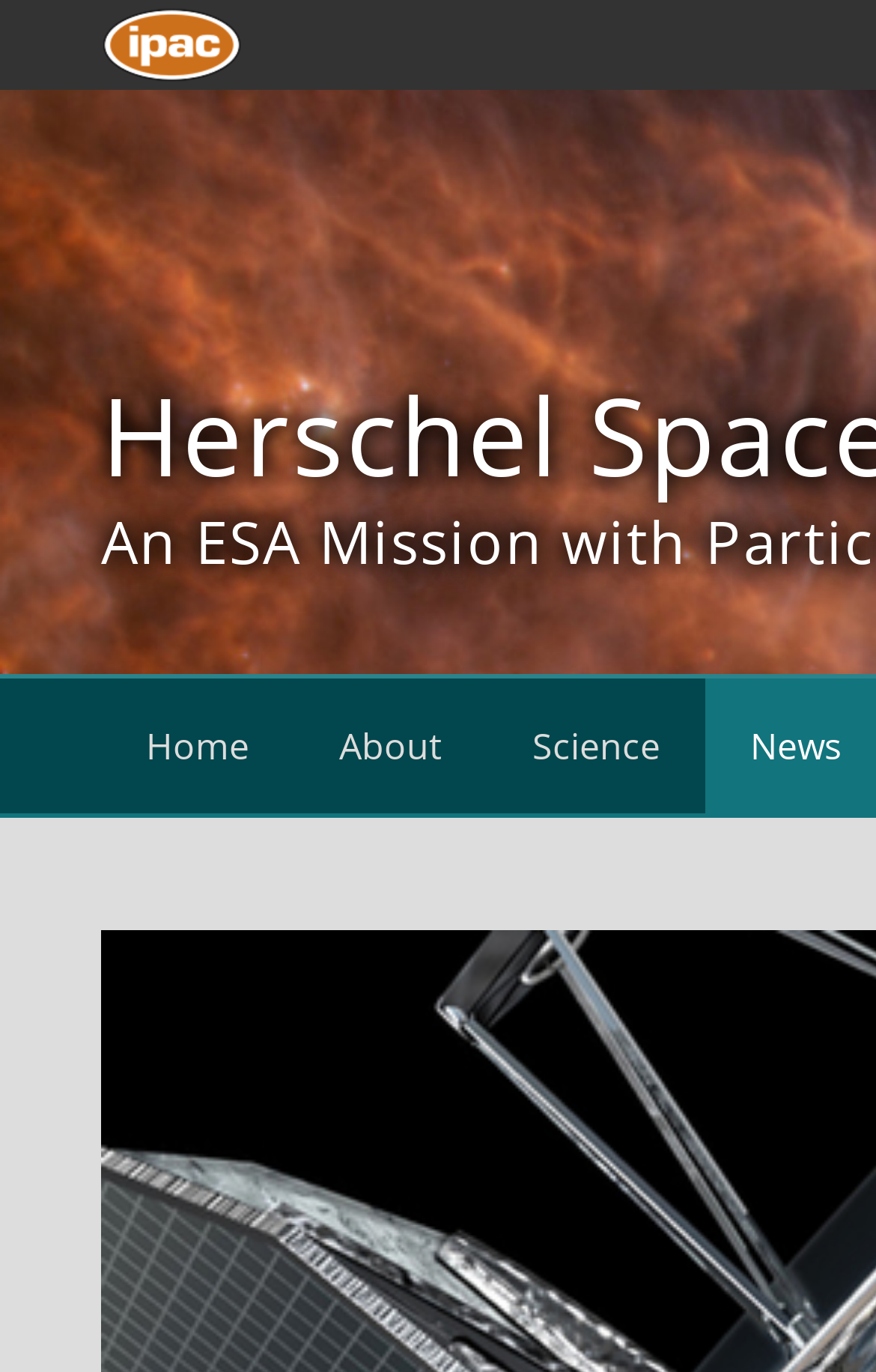Please determine the bounding box coordinates for the element with the description: "1354".

None